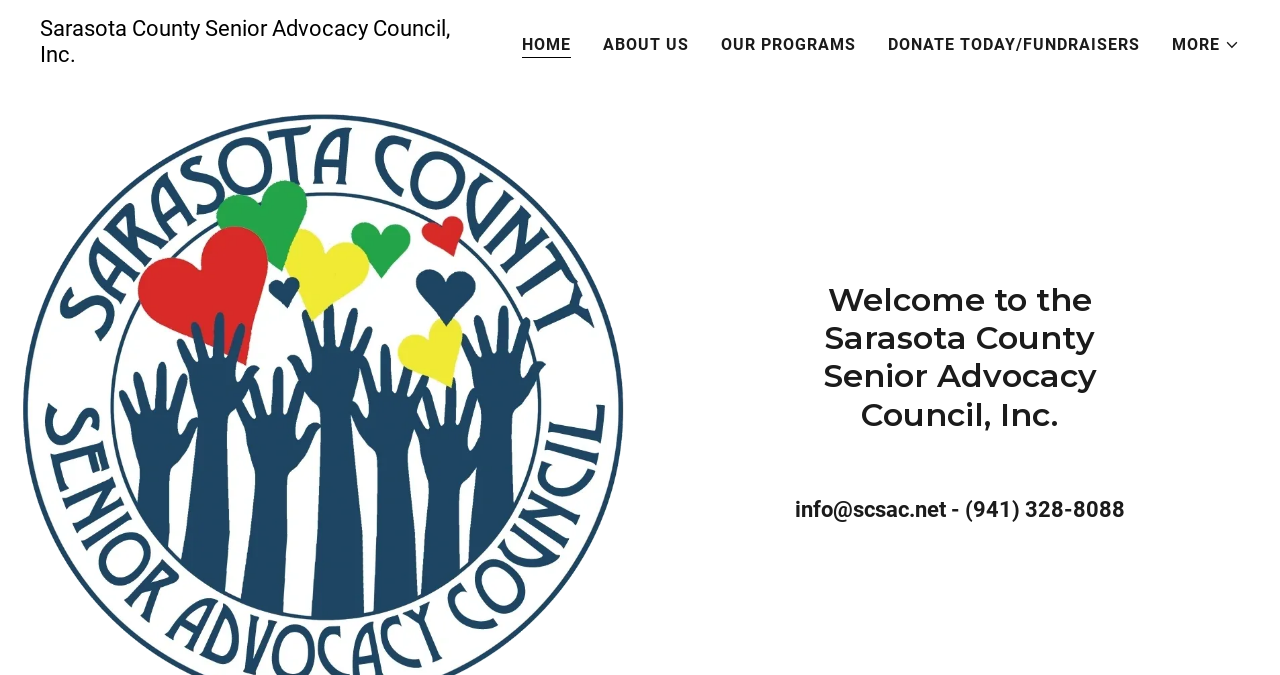Please identify the bounding box coordinates of the element on the webpage that should be clicked to follow this instruction: "Search for games or creators". The bounding box coordinates should be given as four float numbers between 0 and 1, formatted as [left, top, right, bottom].

None